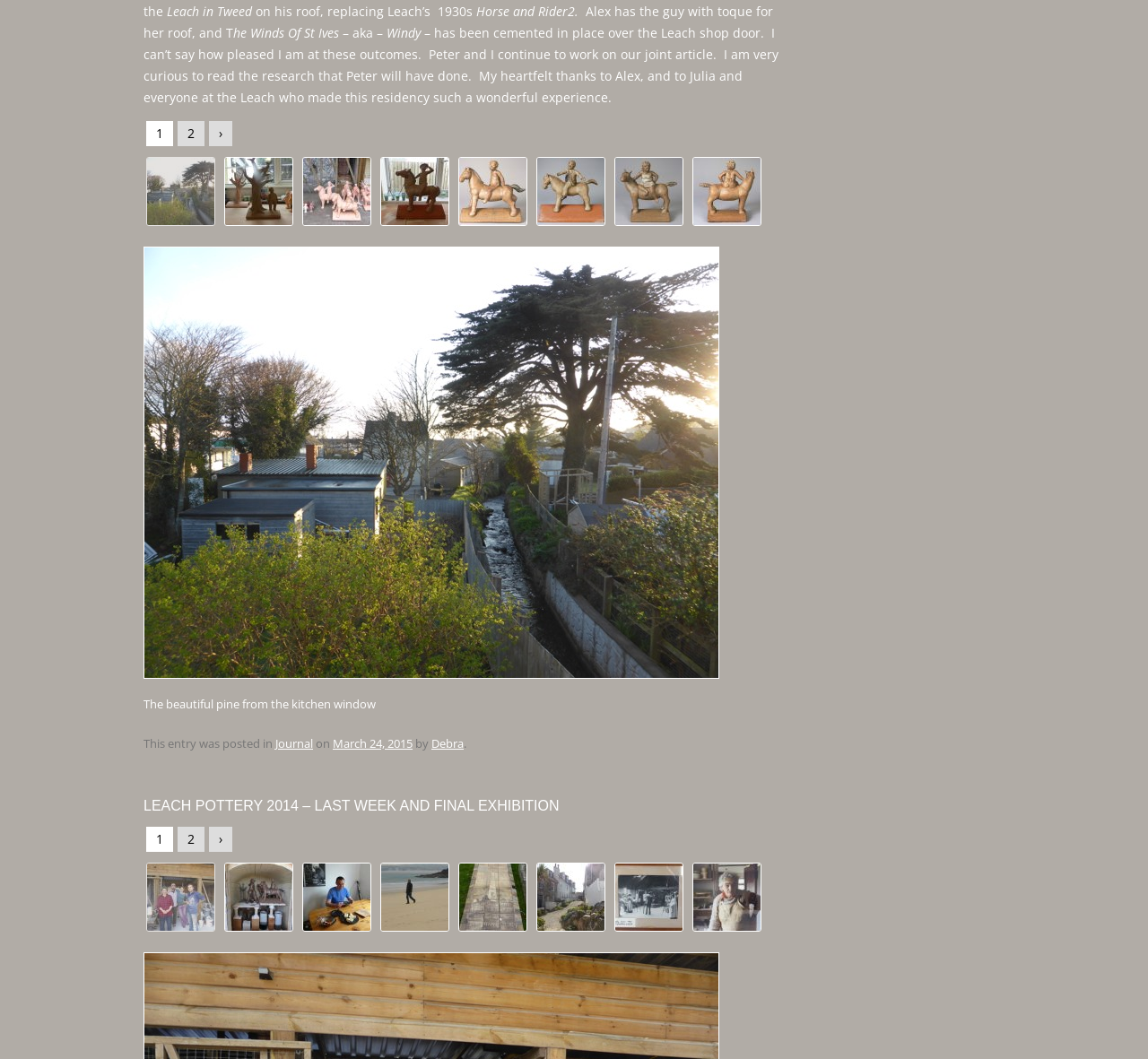Please find the bounding box coordinates for the clickable element needed to perform this instruction: "View the image P1010481".

[0.128, 0.148, 0.188, 0.213]